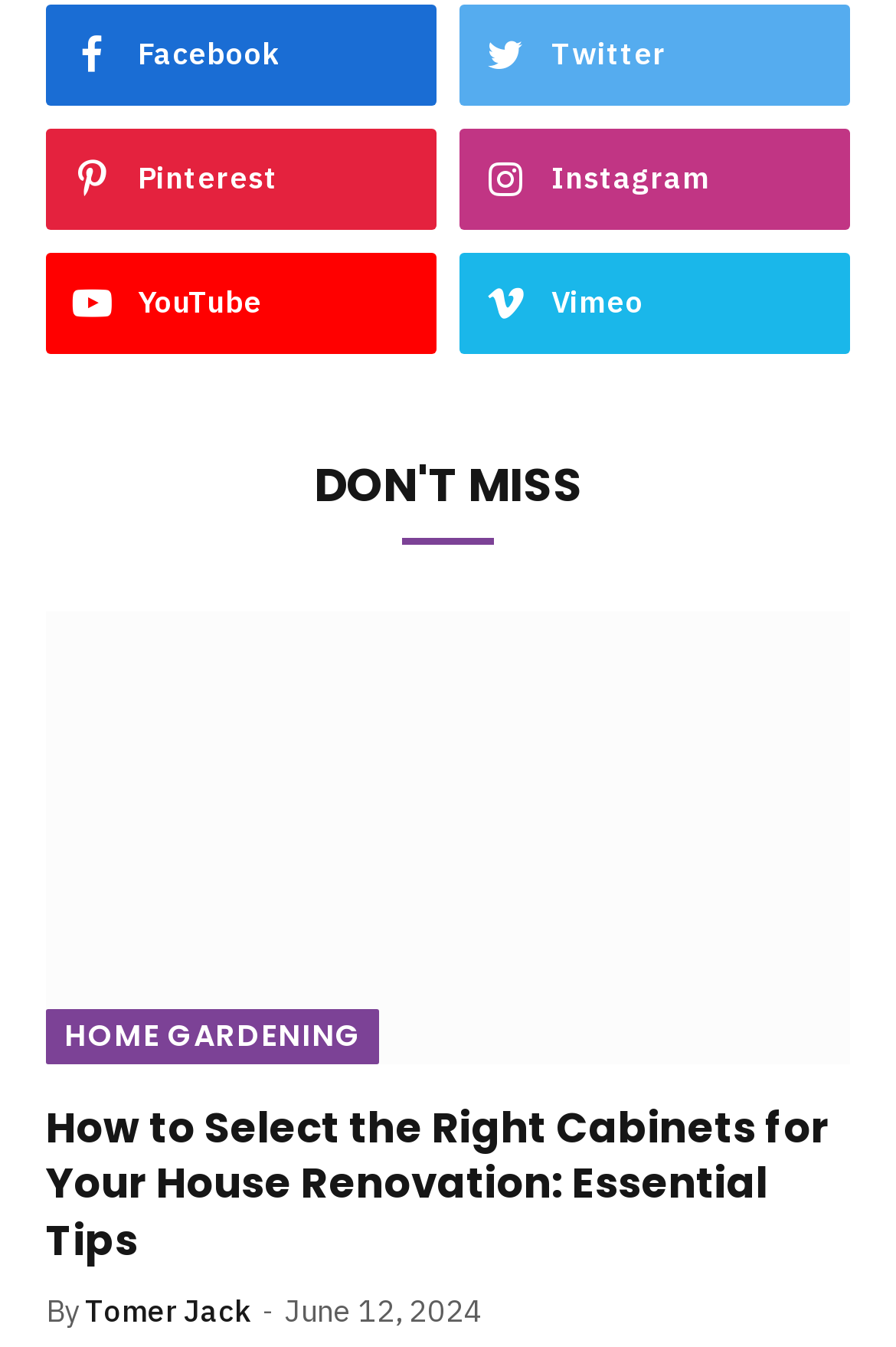Use a single word or phrase to answer the question: Who is the author of the article?

Tomer Jack